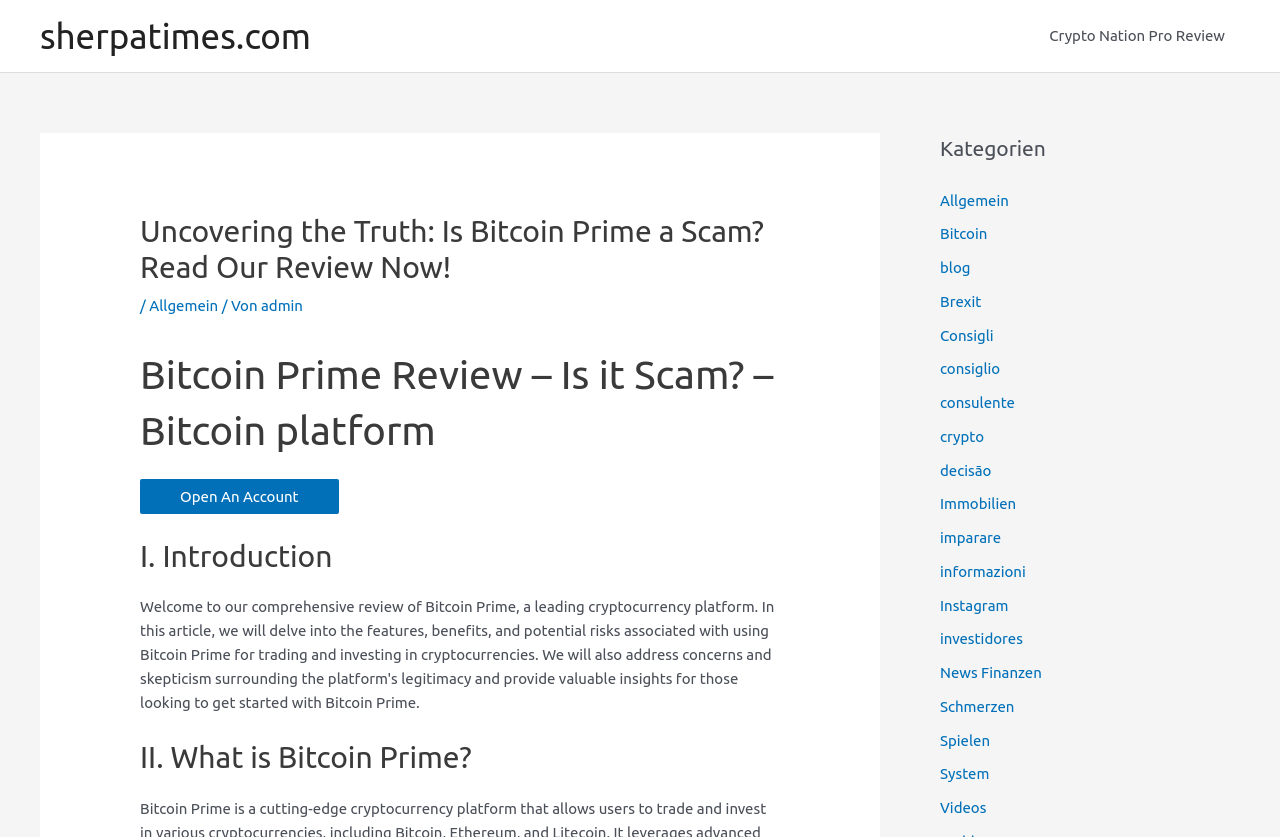Identify the bounding box coordinates for the region of the element that should be clicked to carry out the instruction: "Click on the 'Open An Account' button". The bounding box coordinates should be four float numbers between 0 and 1, i.e., [left, top, right, bottom].

[0.109, 0.572, 0.265, 0.614]